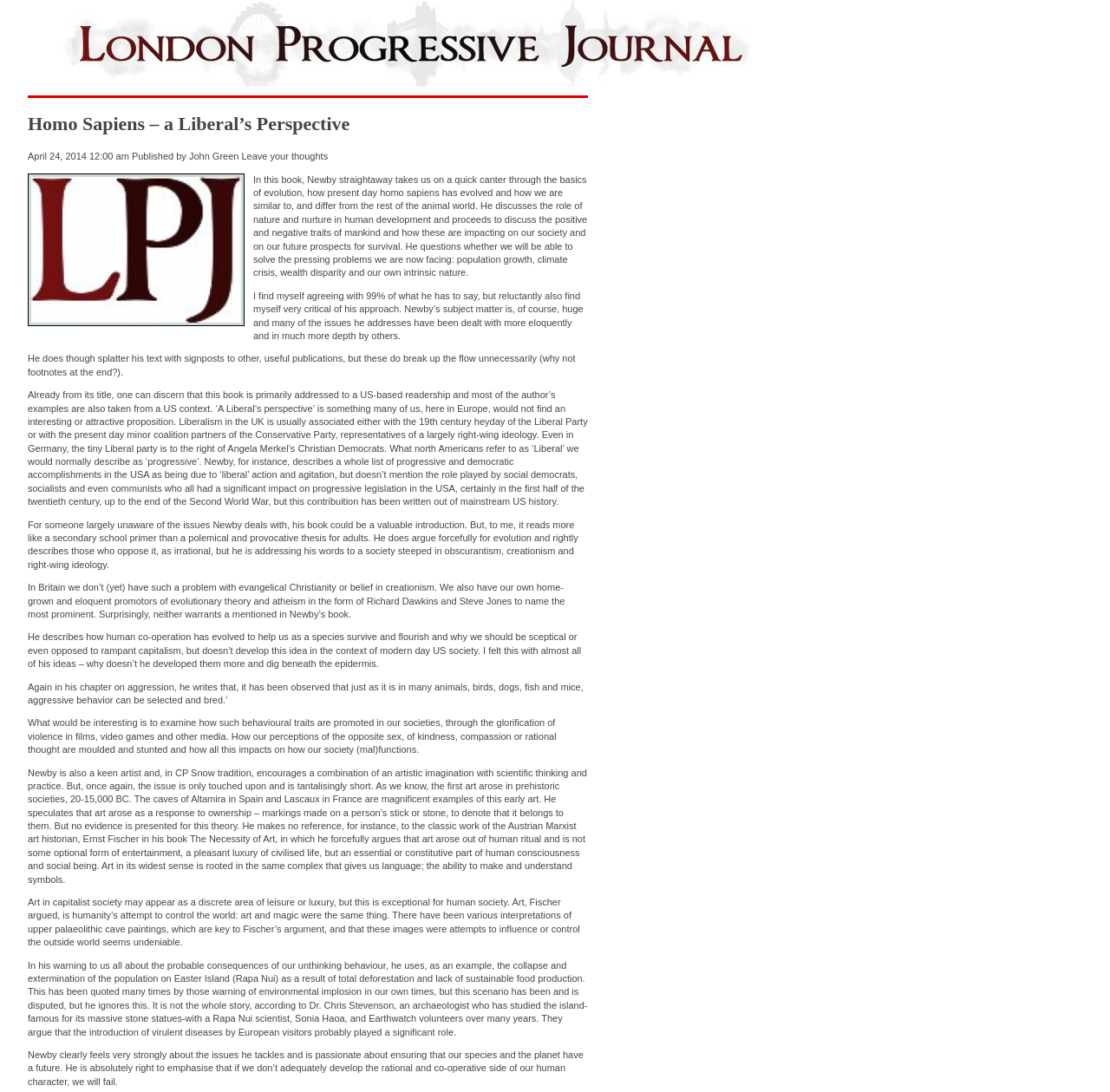Can you find and provide the title of the webpage?

Homo Sapiens – a Liberal’s Perspective